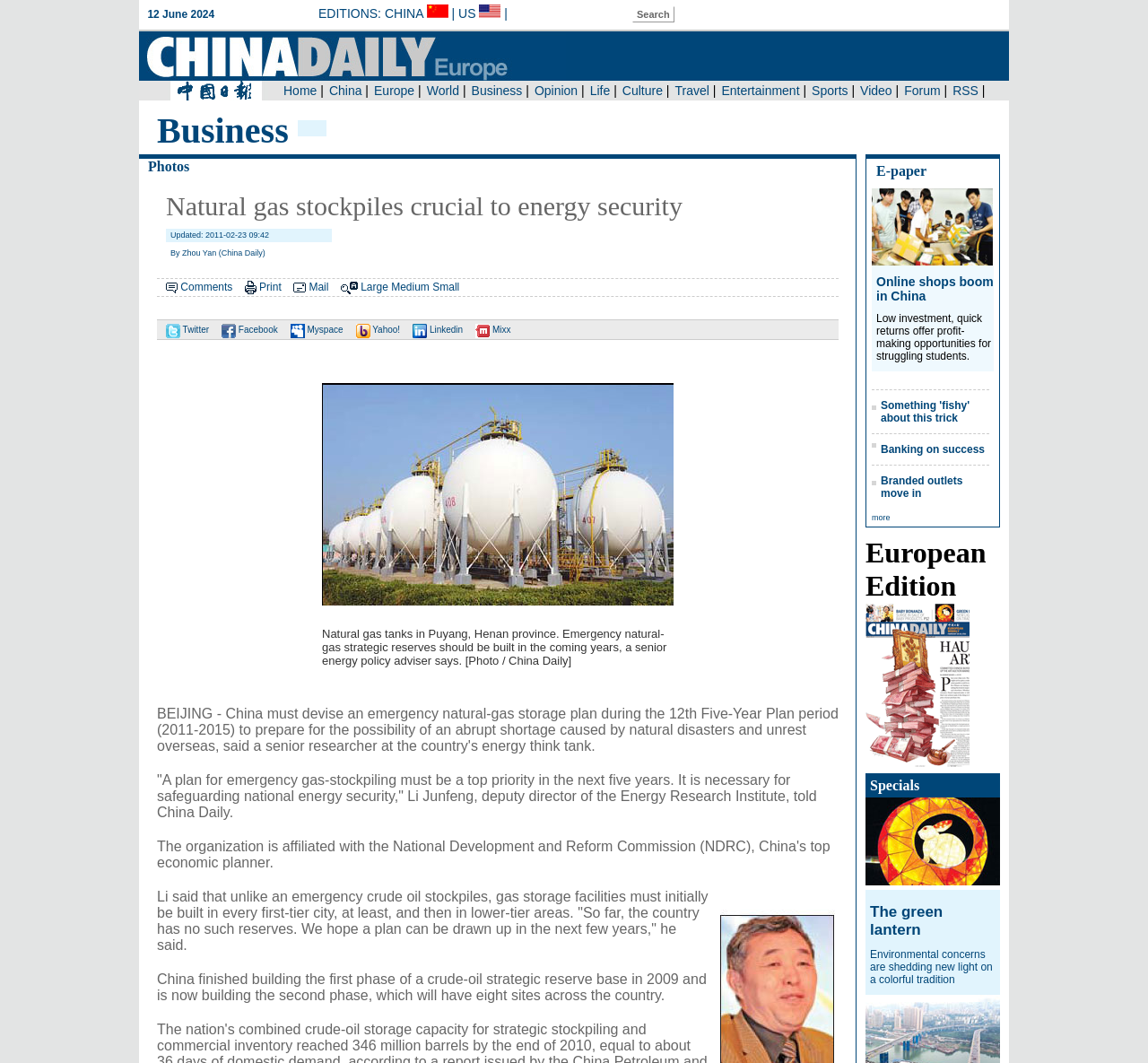What is the category of the news article?
Based on the screenshot, give a detailed explanation to answer the question.

I determined the category of the news article by looking at the static text element 'Business' located at [0.137, 0.104, 0.251, 0.142]. This element is a category label, indicating that the news article belongs to the business category.